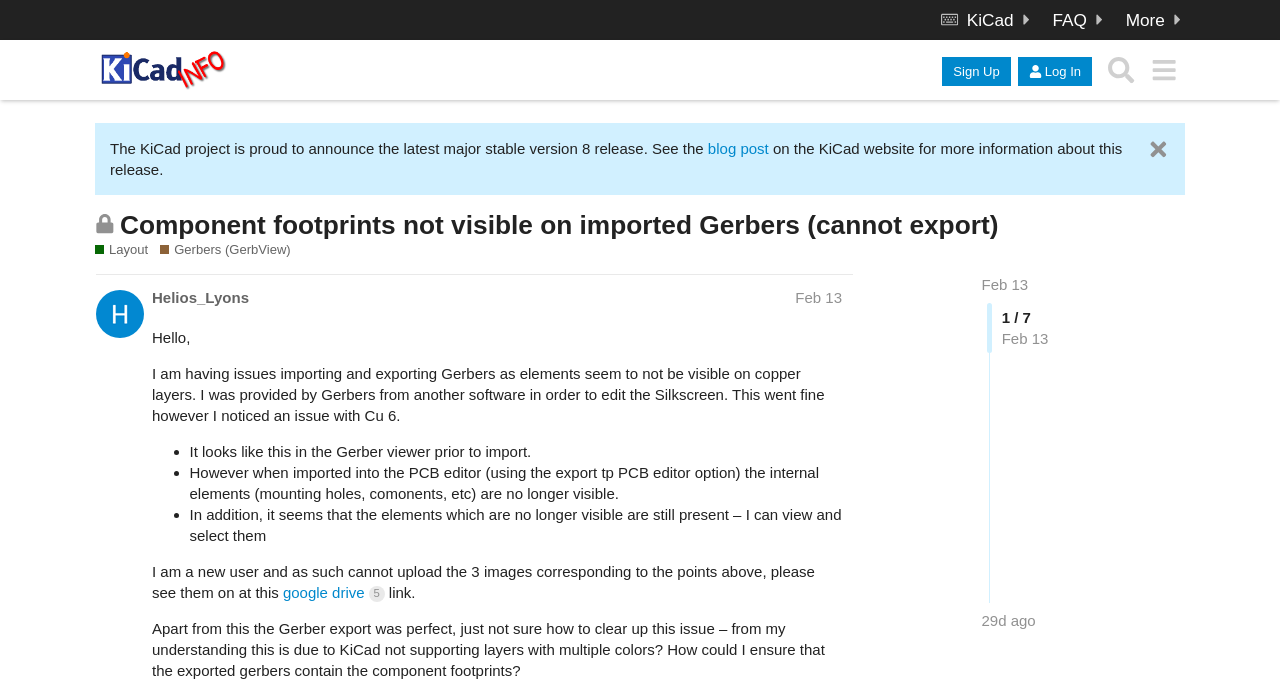Can you specify the bounding box coordinates for the region that should be clicked to fulfill this instruction: "Search for something".

[0.859, 0.07, 0.892, 0.132]